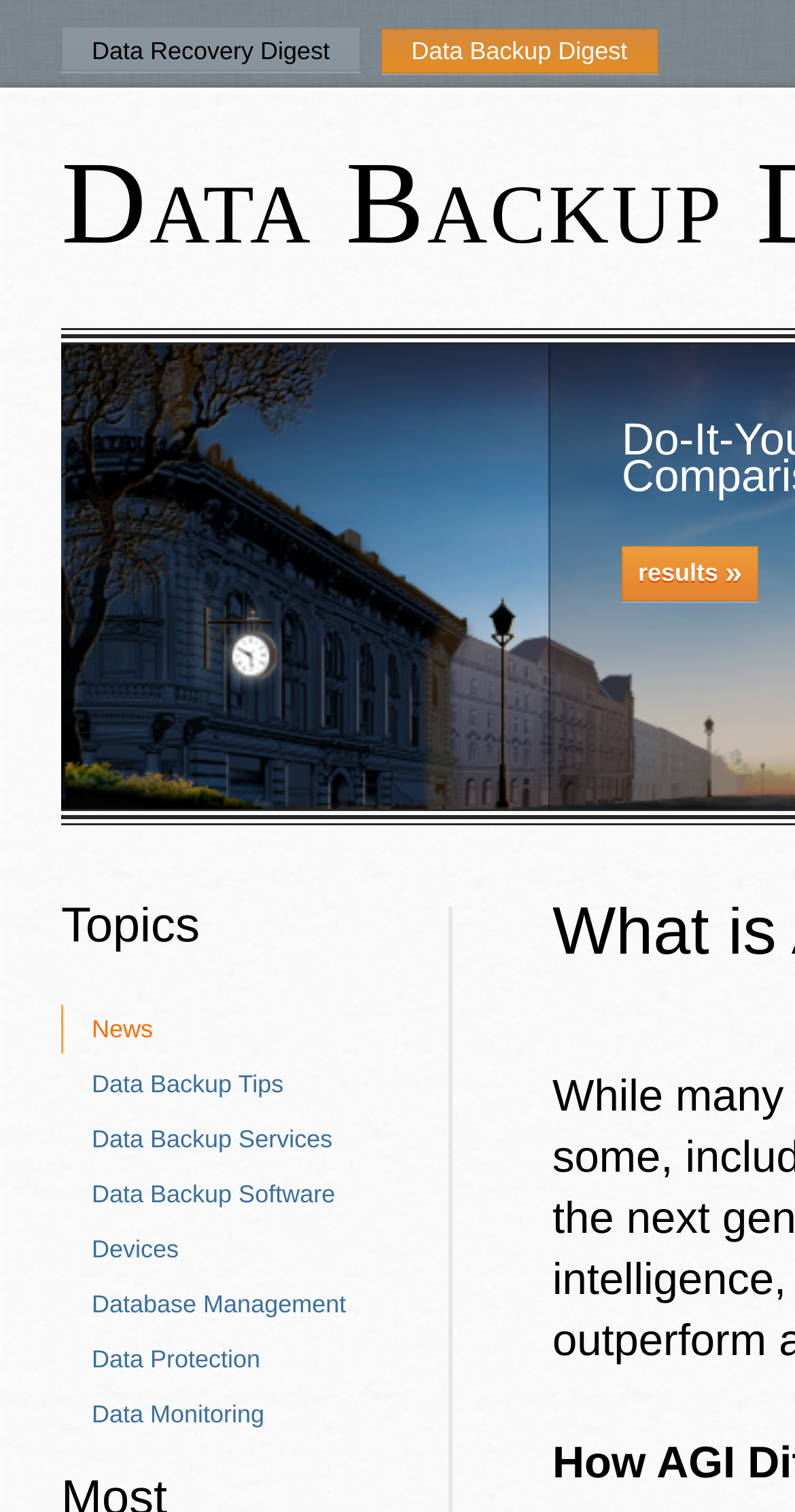Look at the image and give a detailed response to the following question: What is the position of the 'results »' link on the webpage?

I analyzed the bounding box coordinates of the 'results »' link and found that its y1 and y2 values are 0.361 and 0.398, respectively, which indicates that it is located at the bottom of the webpage. Additionally, its x1 and x2 values are 0.782 and 0.954, respectively, which suggests that it is positioned on the right side of the webpage.